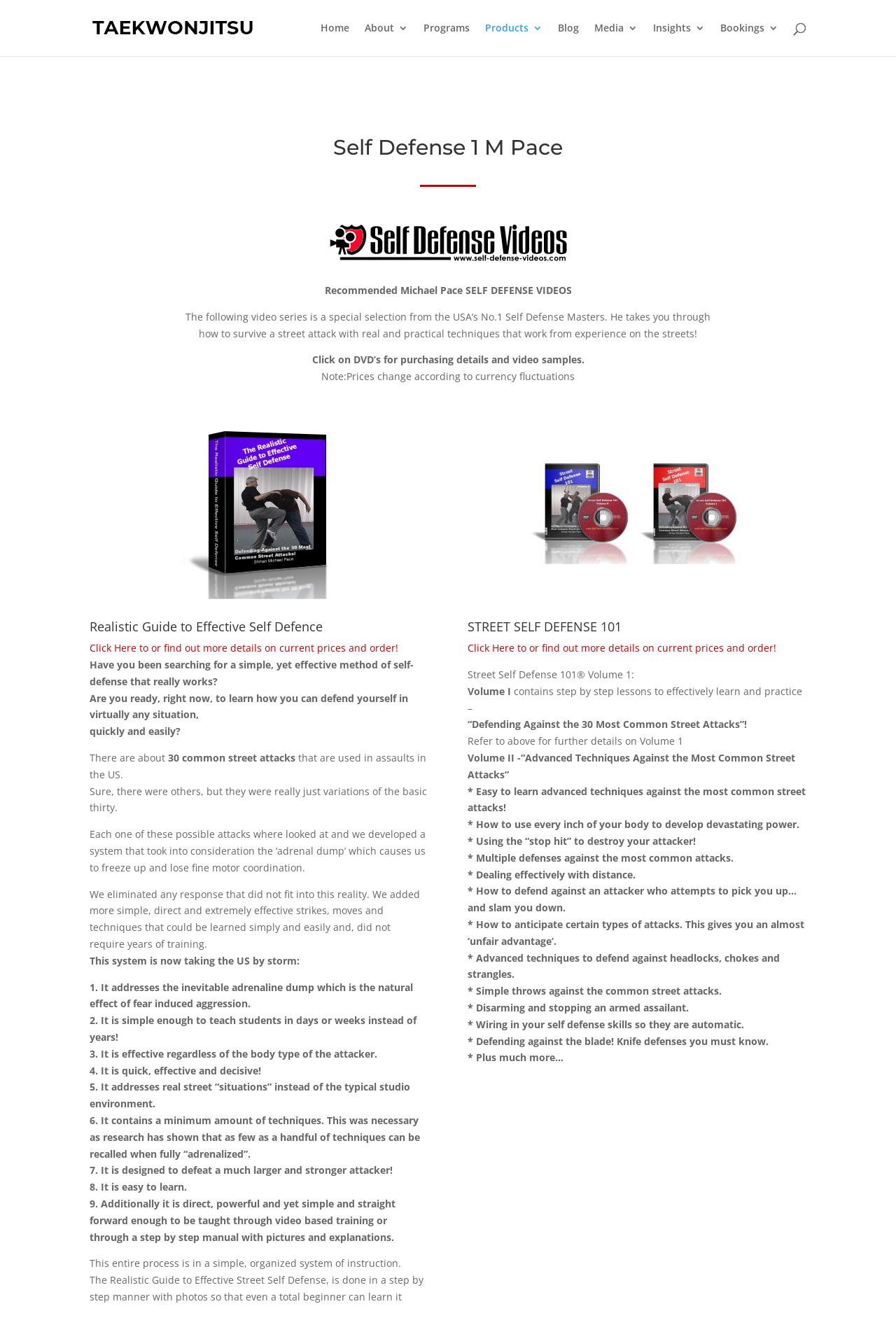Using the information in the image, give a detailed answer to the following question: What is the benefit of the system's simplicity?

The system's simplicity makes it easy to learn, as it eliminates complex techniques and focuses on simple, direct, and effective strikes, moves, and techniques that can be learned quickly and easily.